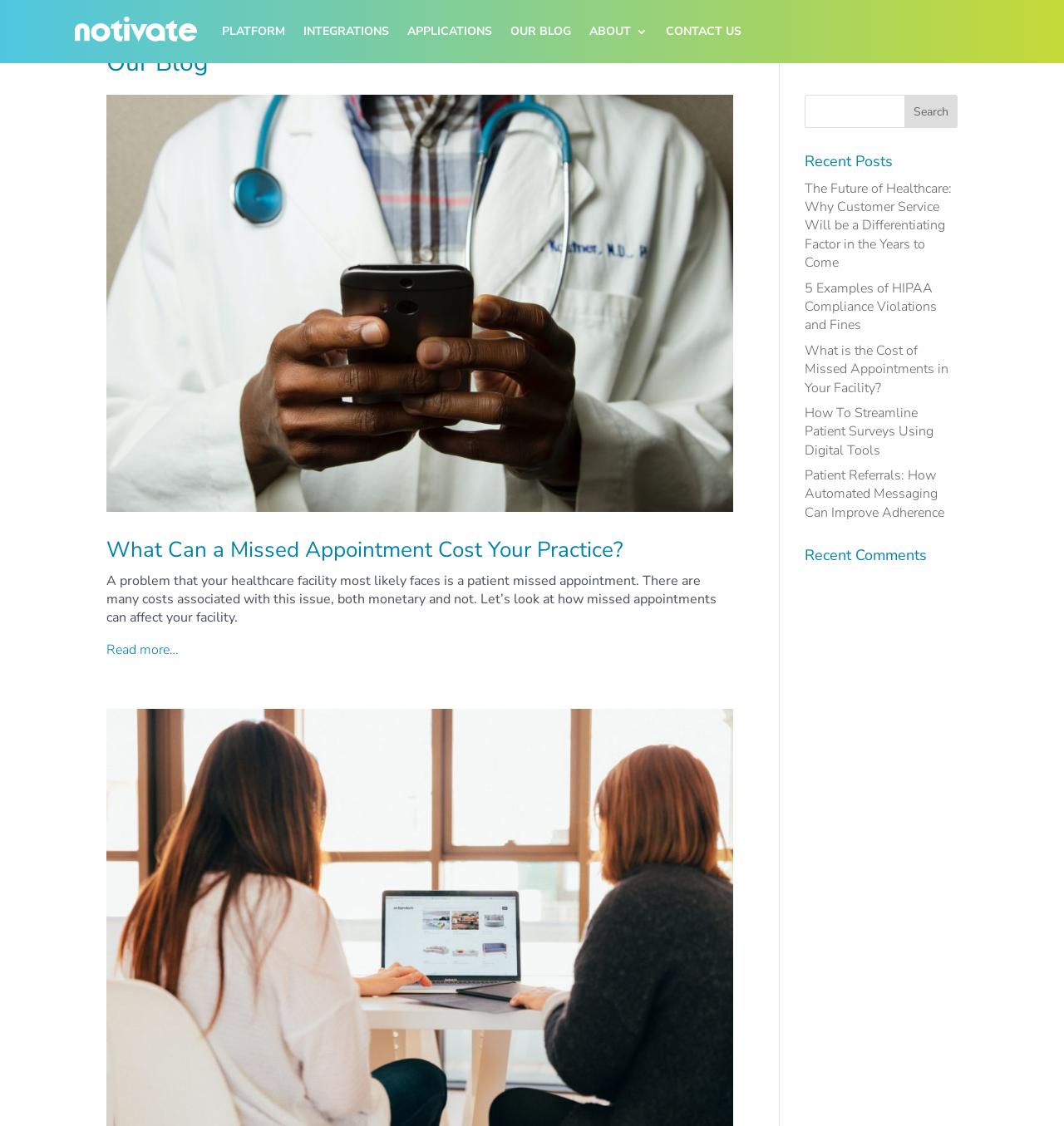Please identify the bounding box coordinates of the element's region that needs to be clicked to fulfill the following instruction: "Search for a topic". The bounding box coordinates should consist of four float numbers between 0 and 1, i.e., [left, top, right, bottom].

[0.756, 0.084, 0.9, 0.114]